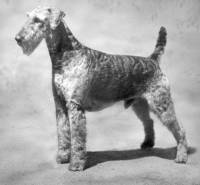Offer an in-depth description of the image.

The image features a proud and alert Wire Fox Terrier, known for its distinctive wiry coat and energetic demeanor. This particular breed is celebrated for its sharp intelligence and lively personality, making it a favorite among dog enthusiasts. Wire Fox Terriers have a storied history as skilled hunters, originally bred to flush out foxes from their dens. Their strong build and agile frame are evident in this photograph, showcasing the breed's typical posture and elegance. The image is associated with a context discussing the breeding legacy of Mrs. Greta Florence, who is noted for her contributions to the breed through her own line of dogs. This breed’s unique characteristics and charm are well-illustrated in this timeless black-and-white depiction.